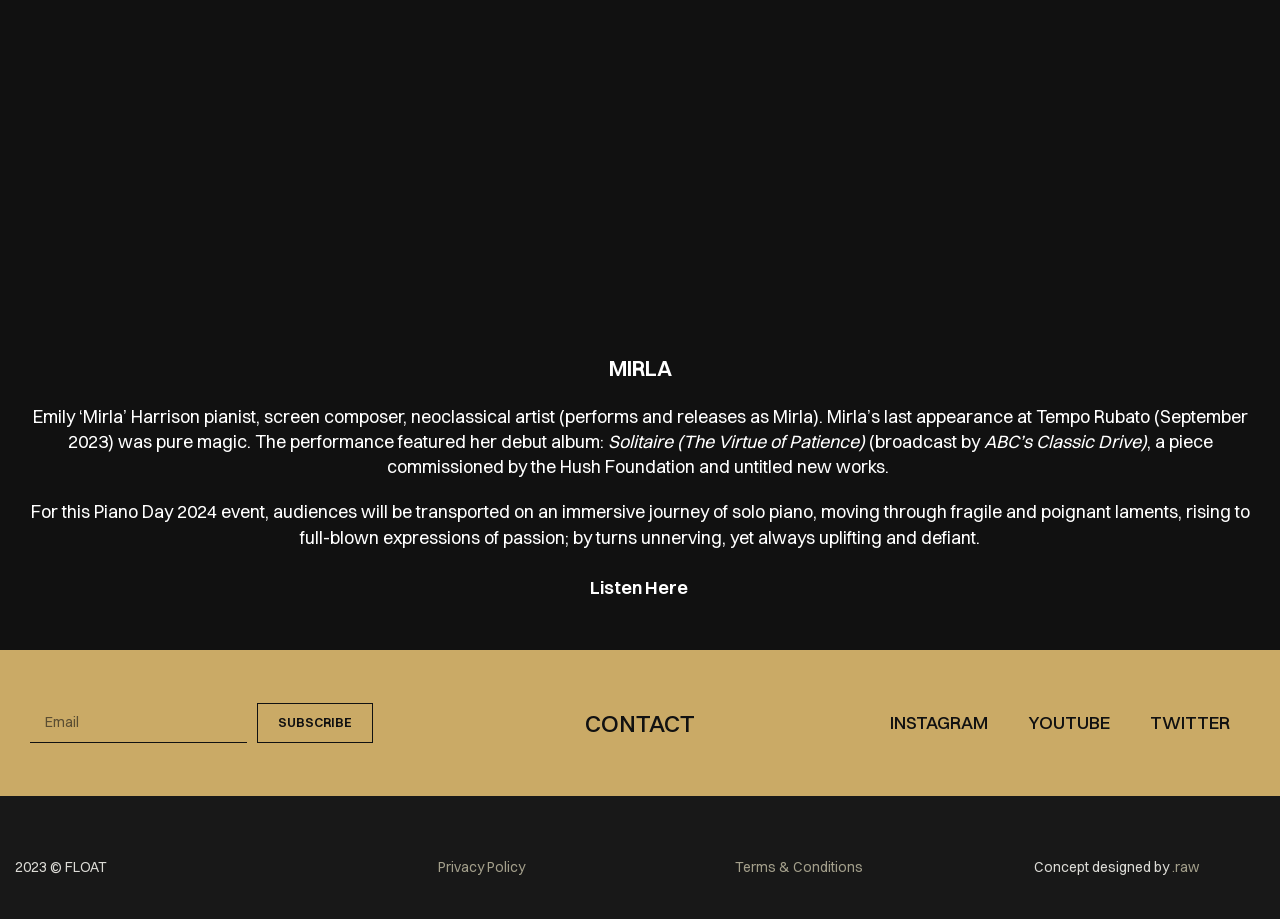What social media platforms can Mirla be found on?
Provide a detailed and extensive answer to the question.

The webpage contains links to Mirla's social media profiles, including Instagram, YouTube, and Twitter, which can be found in the footer section of the webpage.